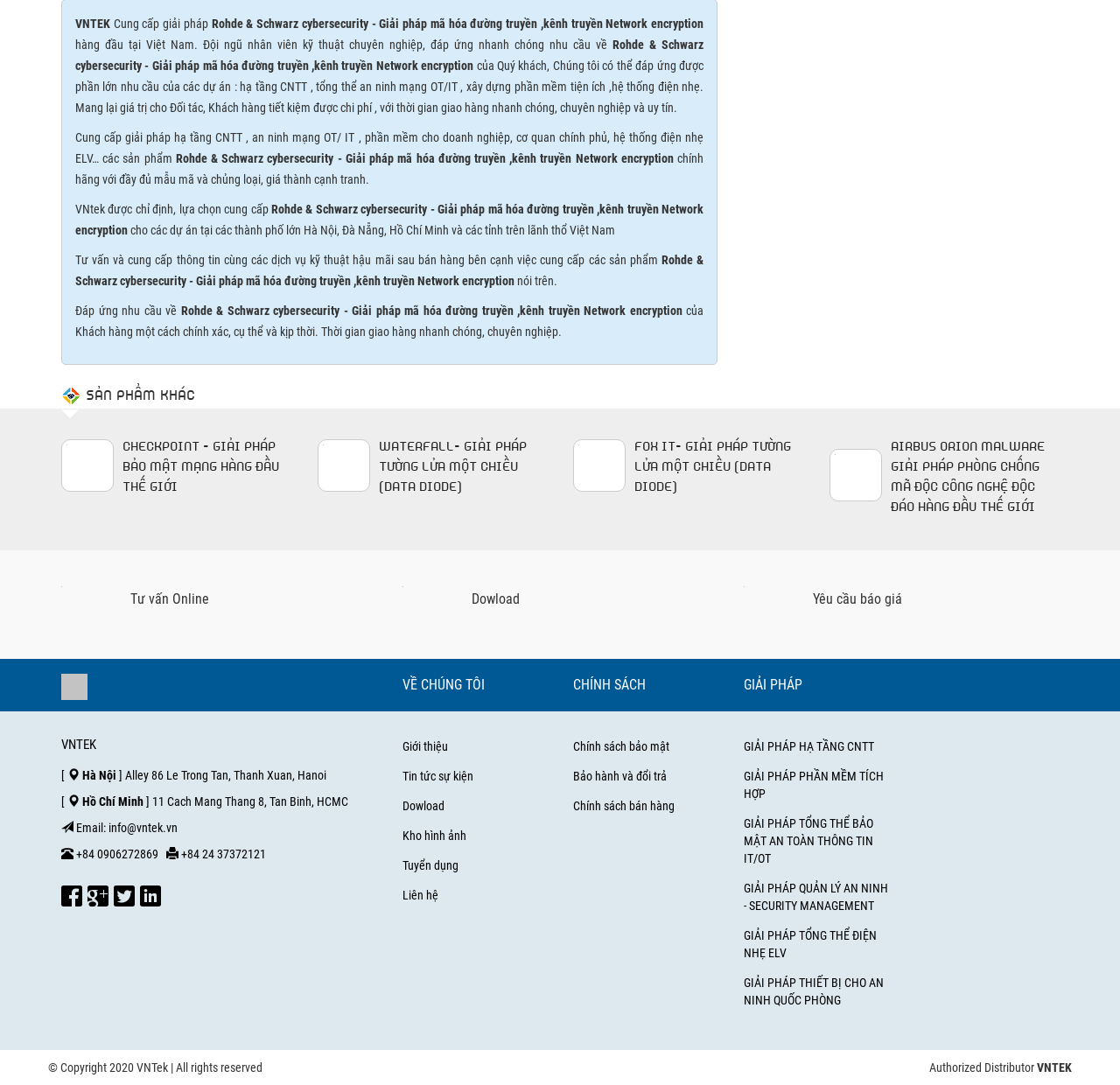Utilize the details in the image to thoroughly answer the following question: What is the address of the Hanoi office?

The address of the Hanoi office is mentioned in the footer section of the webpage, which is 'Alley 86 Le Trong Tan, Thanh Xuan, Hanoi'.